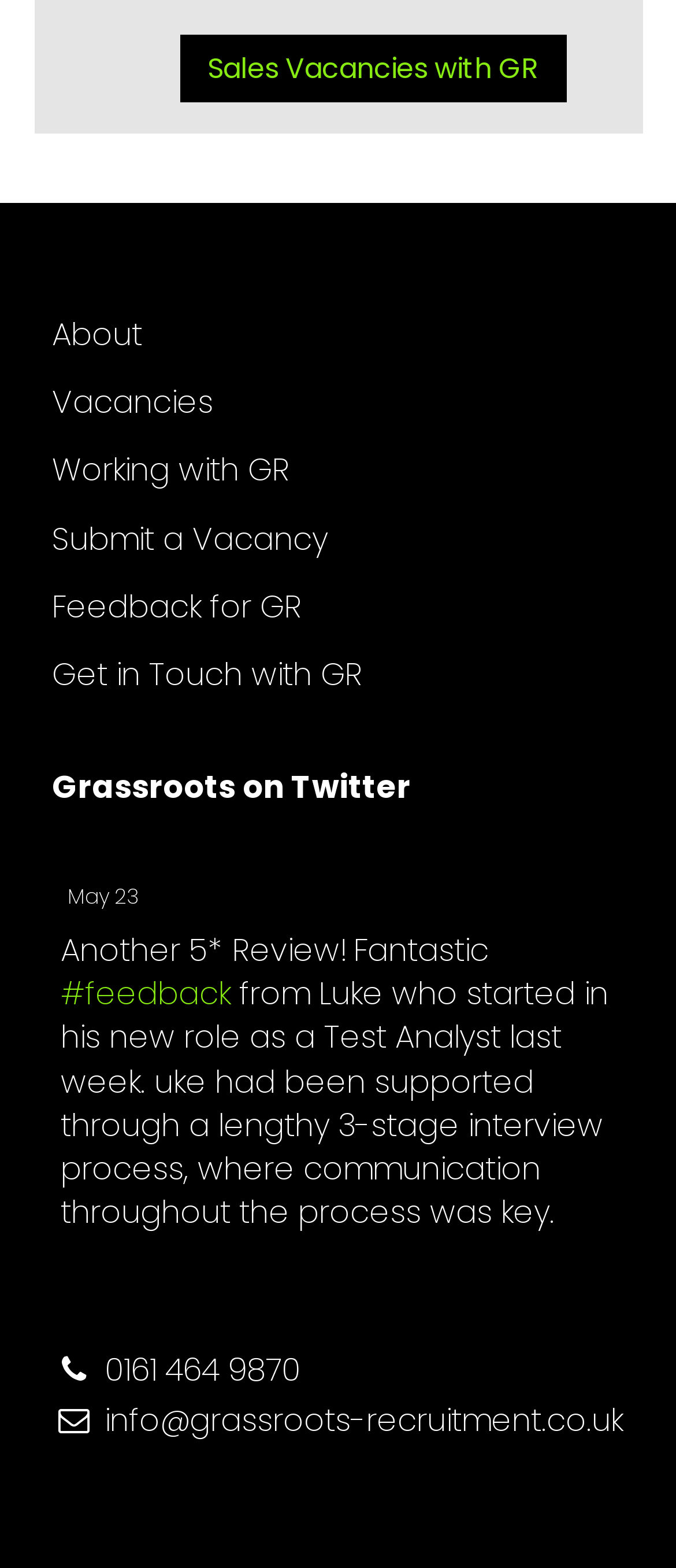Identify the bounding box coordinates of the region that needs to be clicked to carry out this instruction: "Click on Sales Vacancies with GR". Provide these coordinates as four float numbers ranging from 0 to 1, i.e., [left, top, right, bottom].

[0.265, 0.022, 0.837, 0.065]